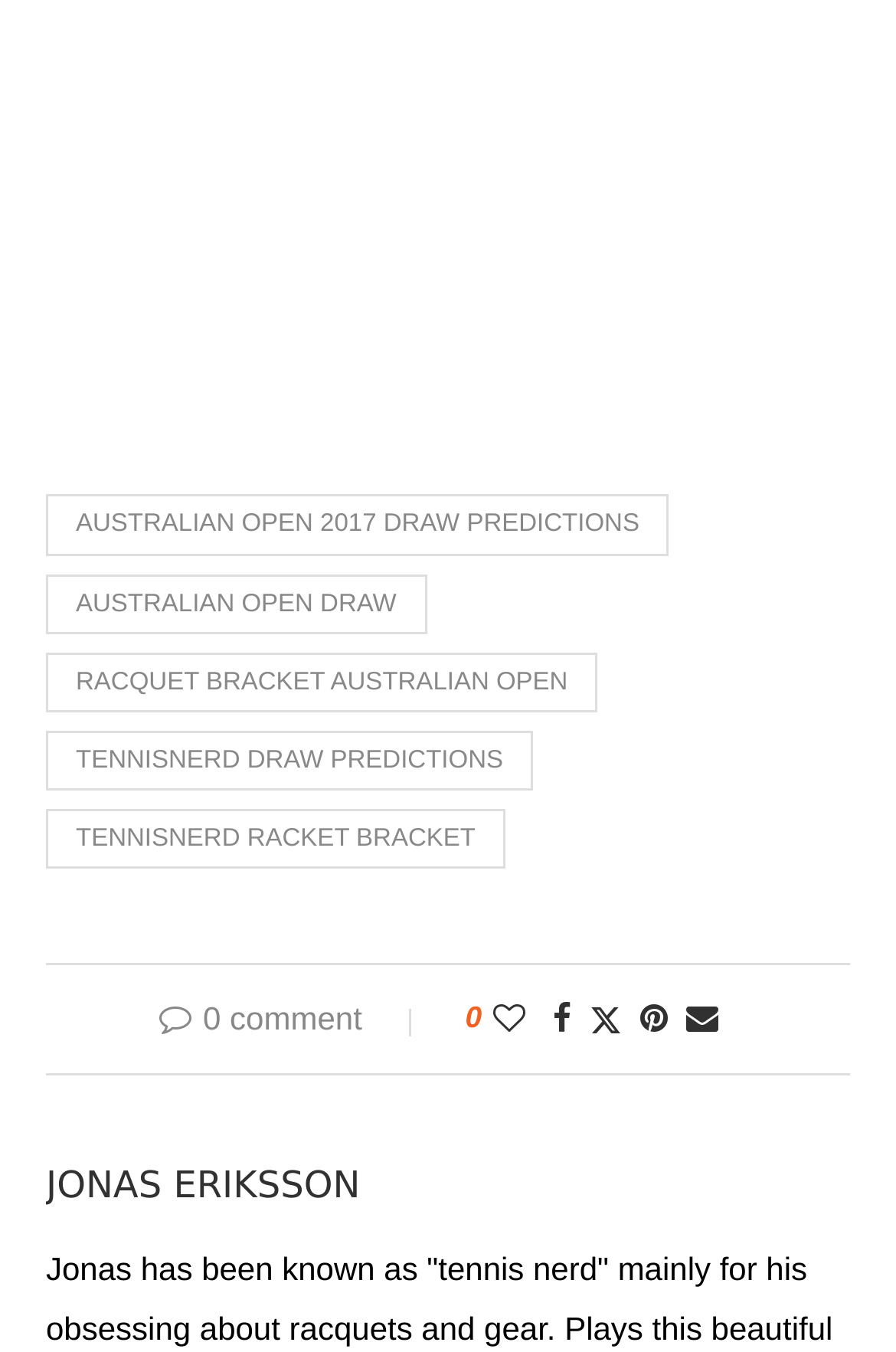How many comments are there on this post?
Look at the screenshot and respond with one word or a short phrase.

0